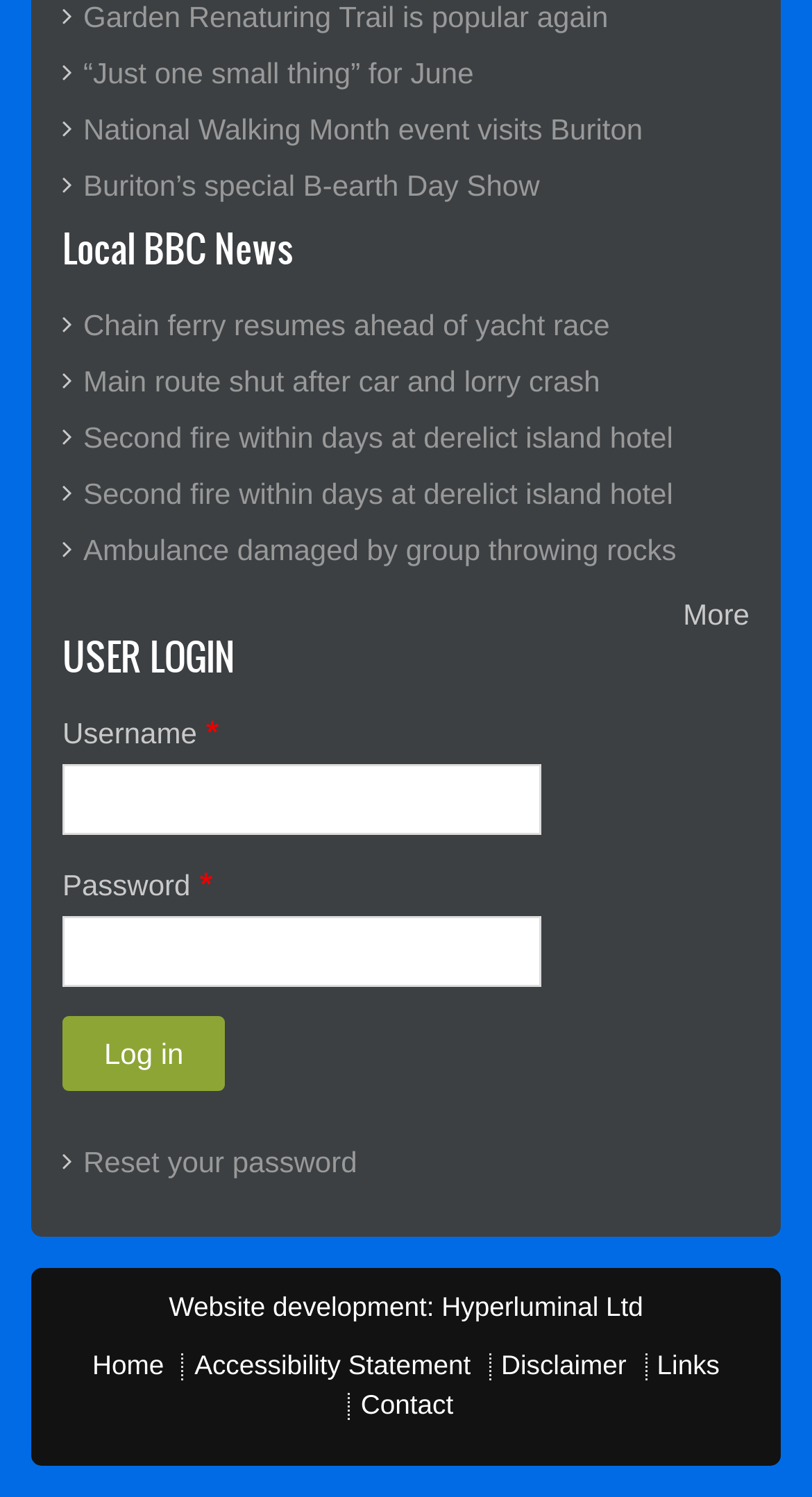What type of news is shown?
Look at the screenshot and respond with a single word or phrase.

Local BBC News